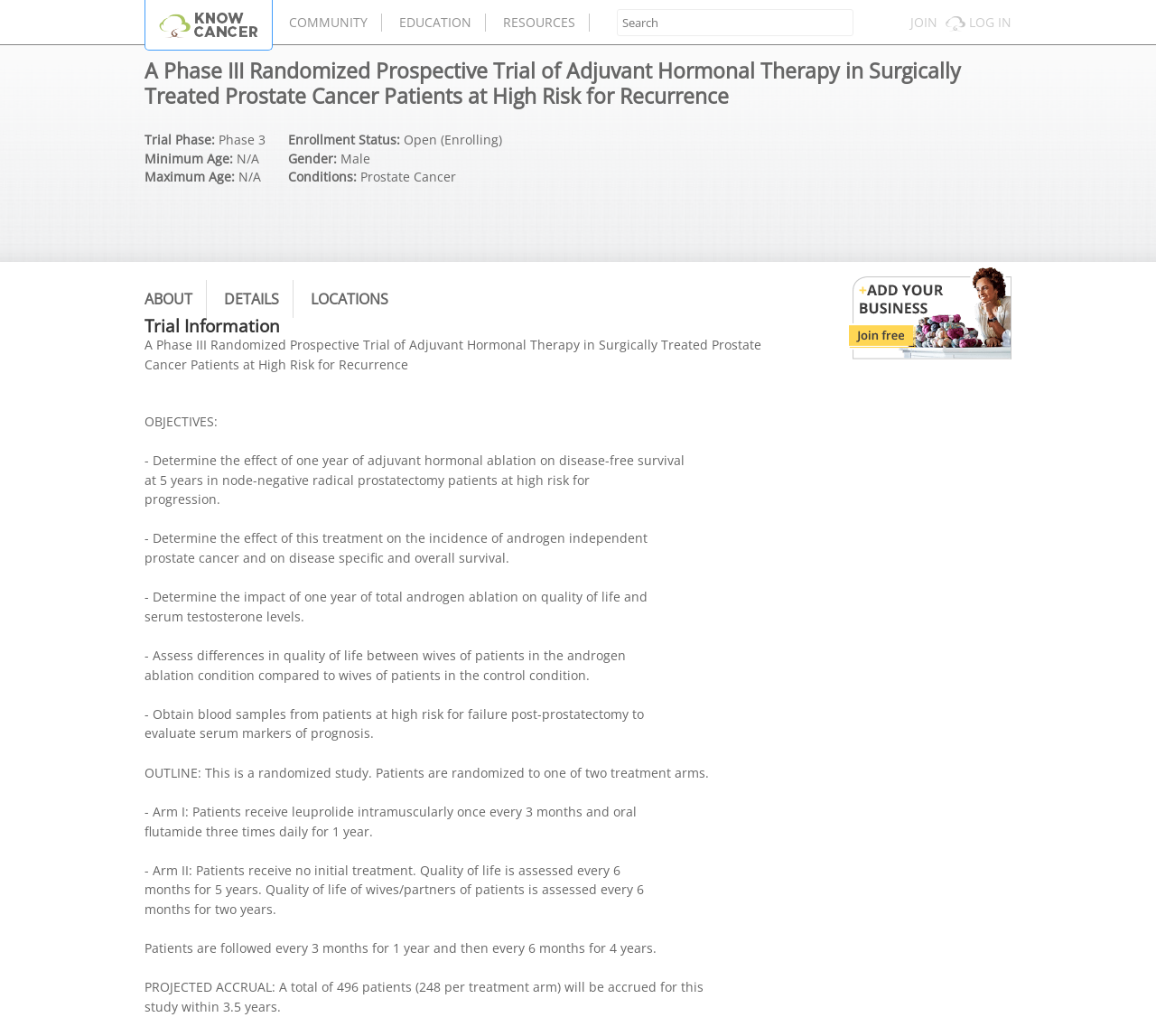Extract the bounding box coordinates of the UI element described: "Log in". Provide the coordinates in the format [left, top, right, bottom] with values ranging from 0 to 1.

[0.838, 0.0, 0.875, 0.044]